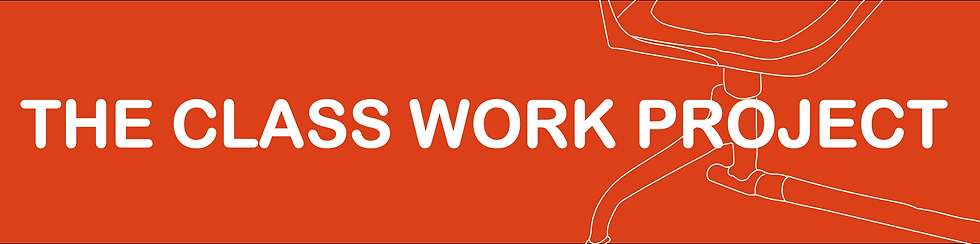Please look at the image and answer the question with a detailed explanation: What is the purpose of the project?

The caption states that the project aims to 'explore and highlight the experiences of working-class writers', which suggests that the primary purpose of the project is to delve into the experiences of writers from a working-class background.